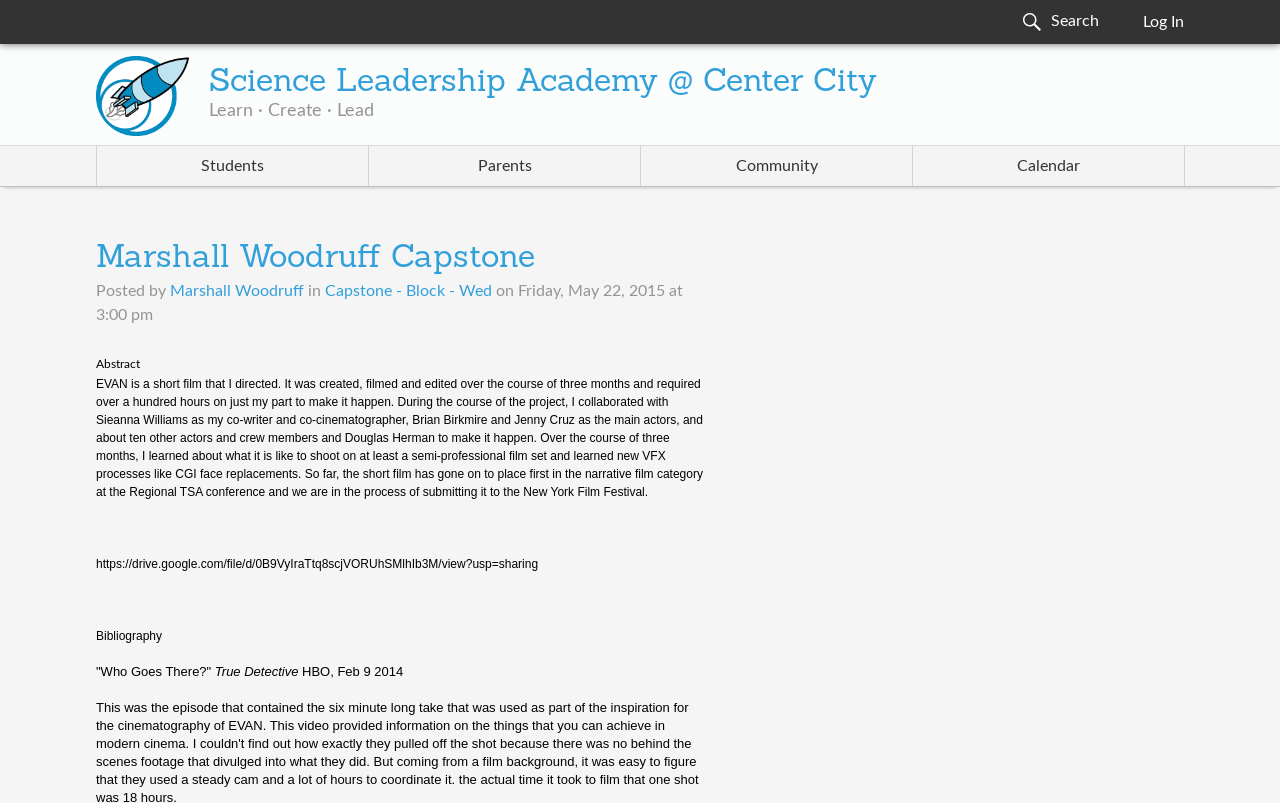Locate the bounding box of the UI element with the following description: "title="Permalink for this message"".

None